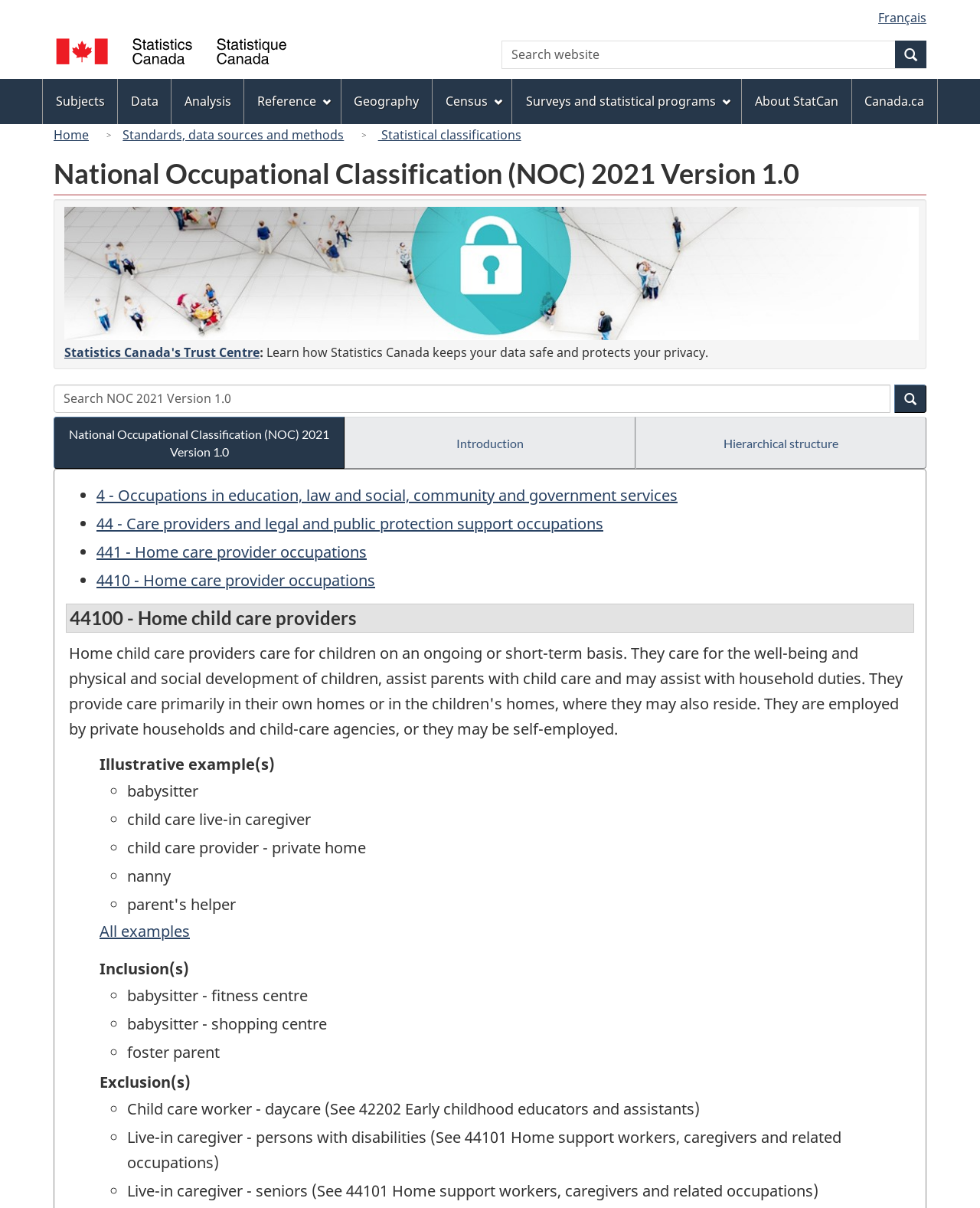Find the bounding box coordinates of the element to click in order to complete the given instruction: "Search the website."

[0.512, 0.034, 0.945, 0.057]